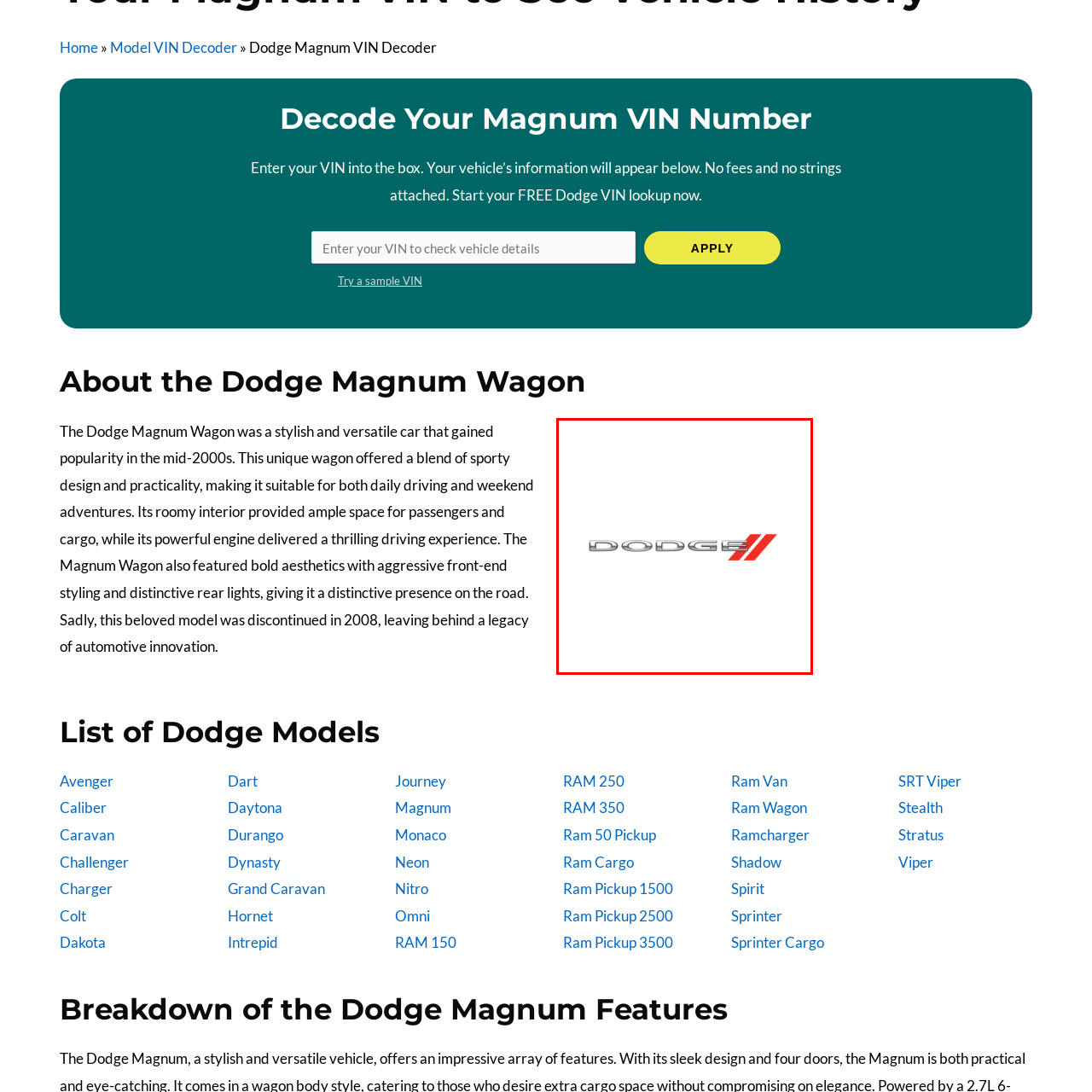Generate a detailed caption for the image that is outlined by the red border.

The image features the striking logo of Dodge, showcasing the brand's iconic name in a polished, metallic typeface, complemented by bold red stripes. This logo symbolizes the dynamic and performance-oriented nature of Dodge vehicles, particularly highlighted through models like the Dodge Magnum. The design captures the essence of the brand's heritage, reflecting its blend of style and engineering excellence that has captivated automotive enthusiasts.